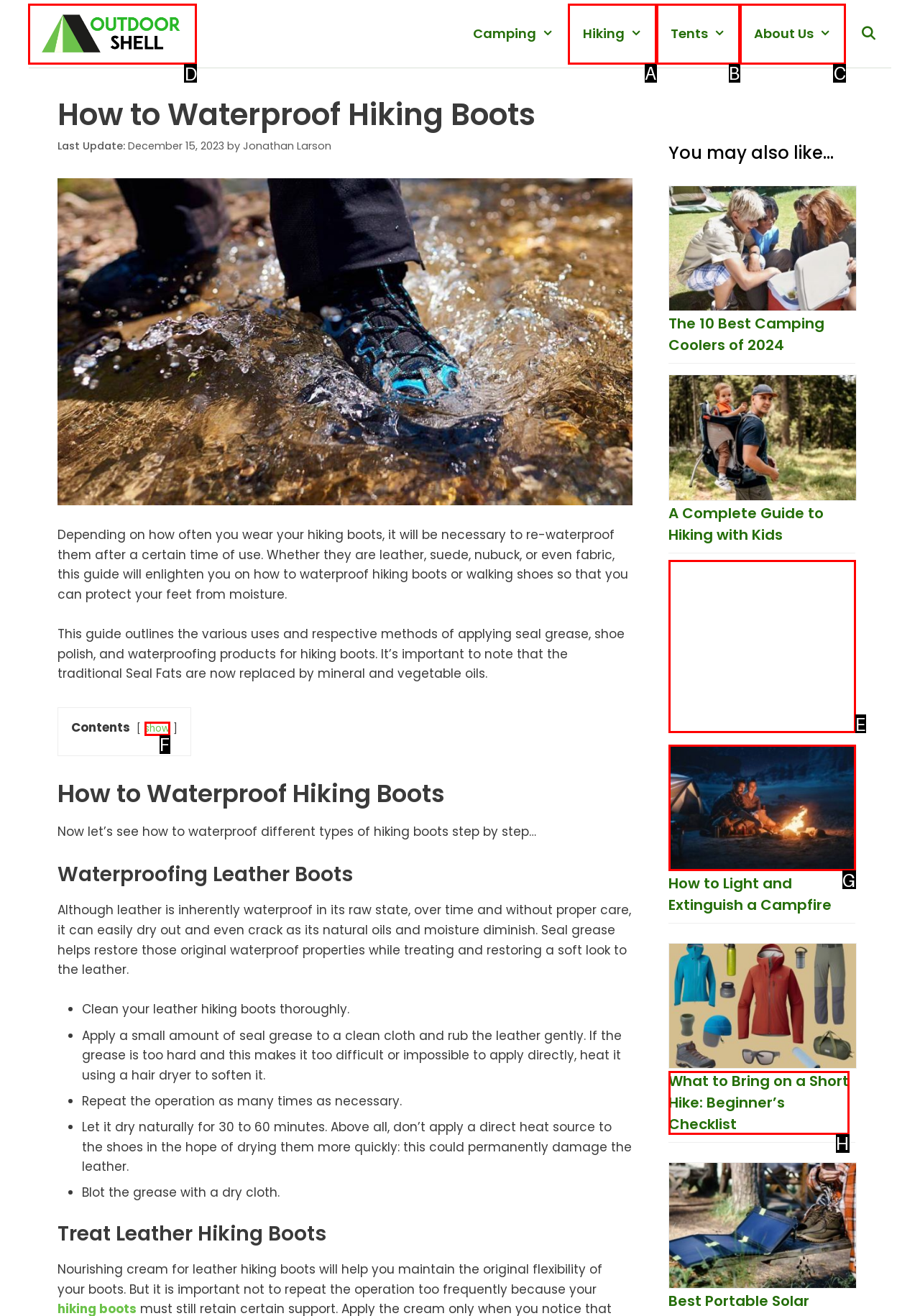For the task: Click on the 'Outdoor Shell' link, specify the letter of the option that should be clicked. Answer with the letter only.

D